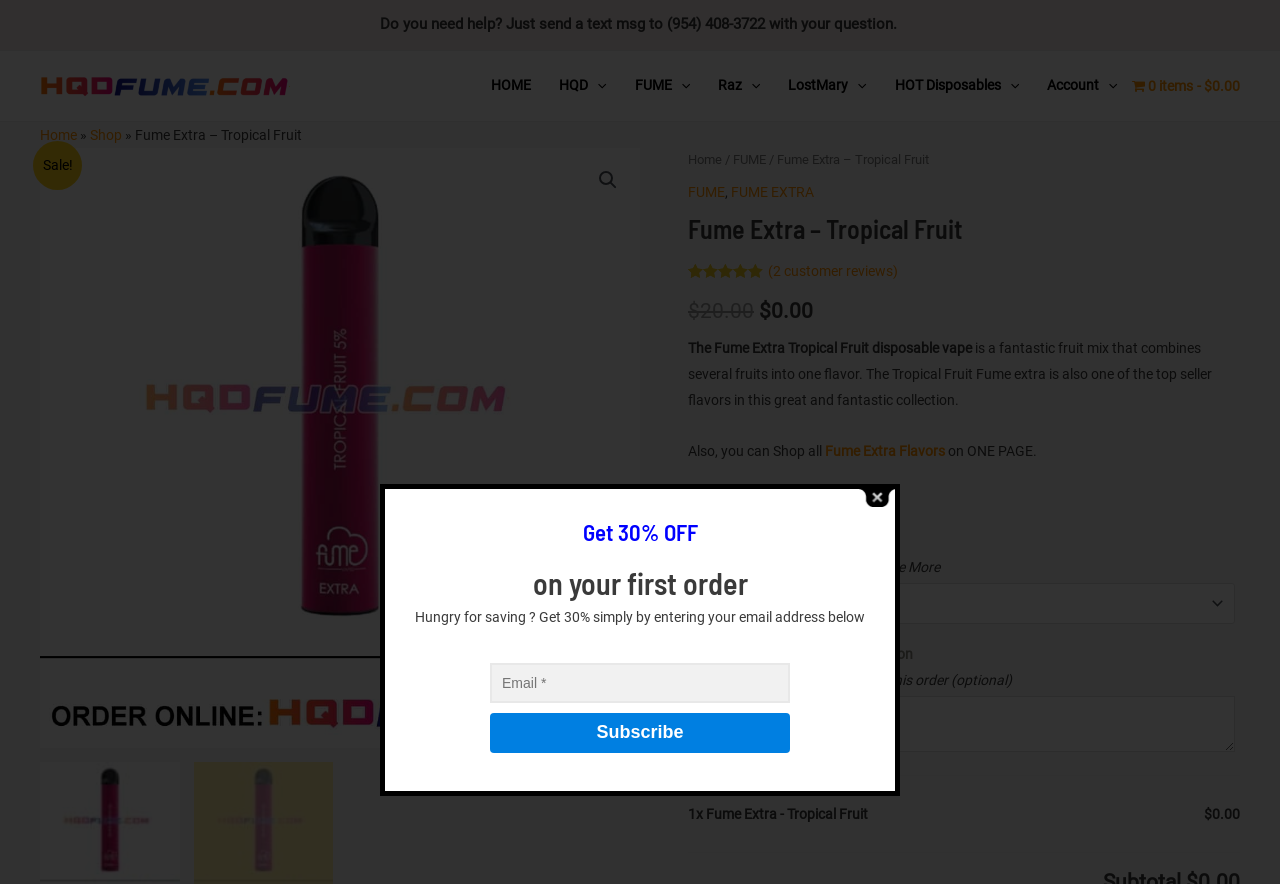What is the discount offered for first-time orders?
Carefully analyze the image and provide a detailed answer to the question.

I found the answer by looking at the heading element that says 'Get 30% OFF on your first order'. This suggests that the discount offered for first-time orders is 30% OFF.